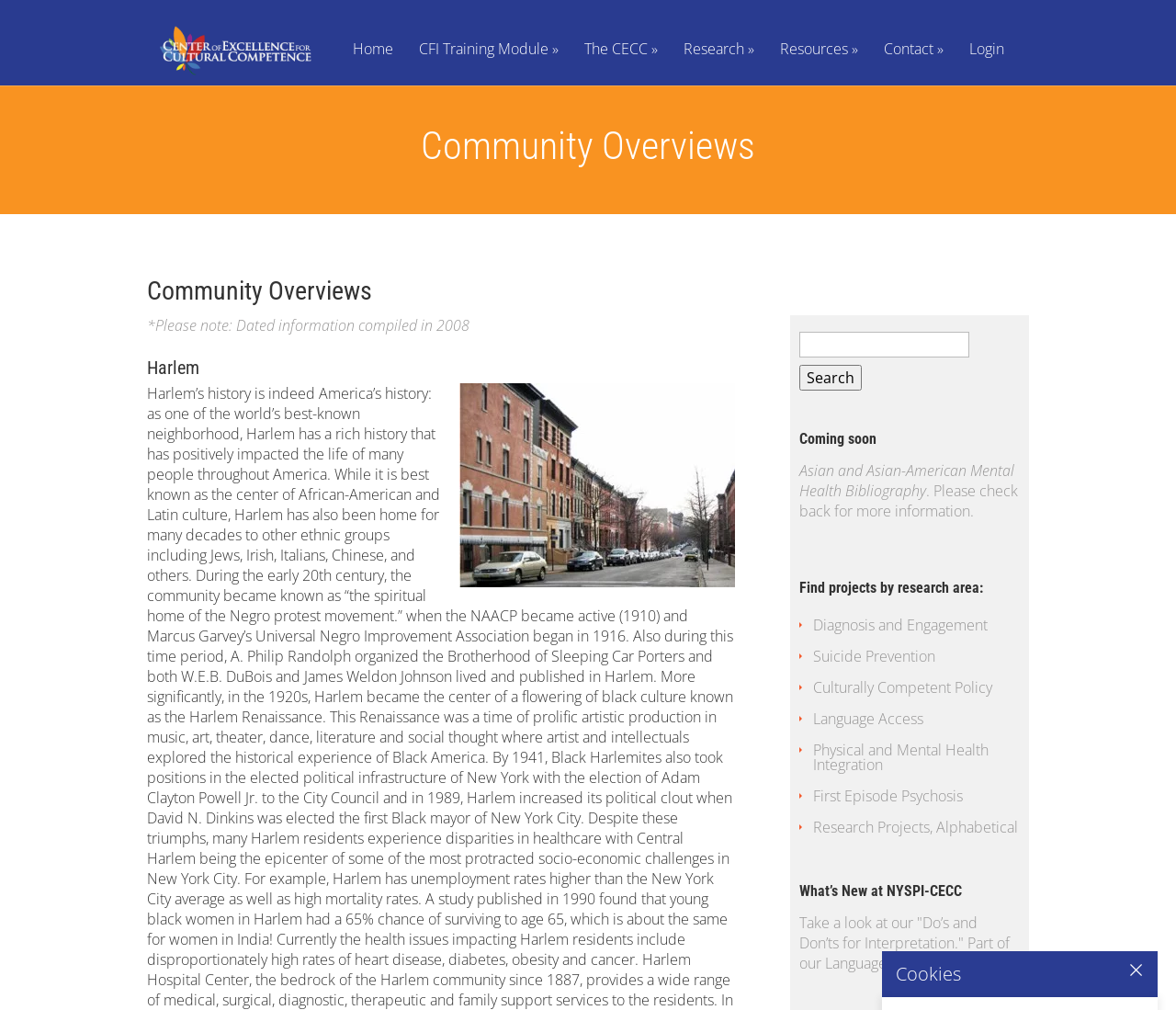Respond to the following query with just one word or a short phrase: 
What is the name of the research area link that starts with 'Culturally'?

Culturally Competent Policy